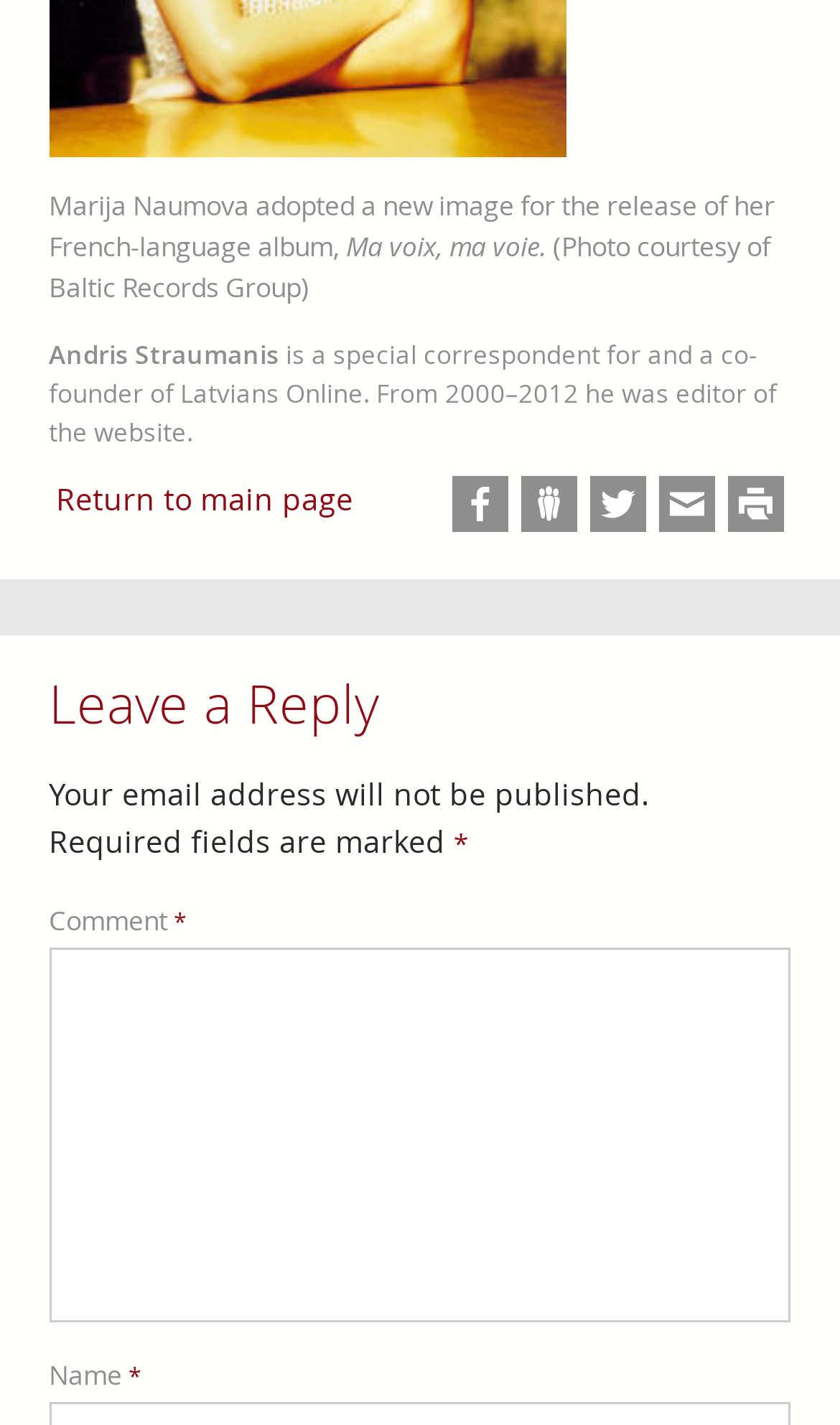What social media platforms are linked at the bottom of the page?
Please provide a full and detailed response to the question.

The social media platforms linked at the bottom of the page are Facebook, Draugiem.lv, and Twitter, as indicated by the link elements with IDs 240, 241, and 242, respectively.